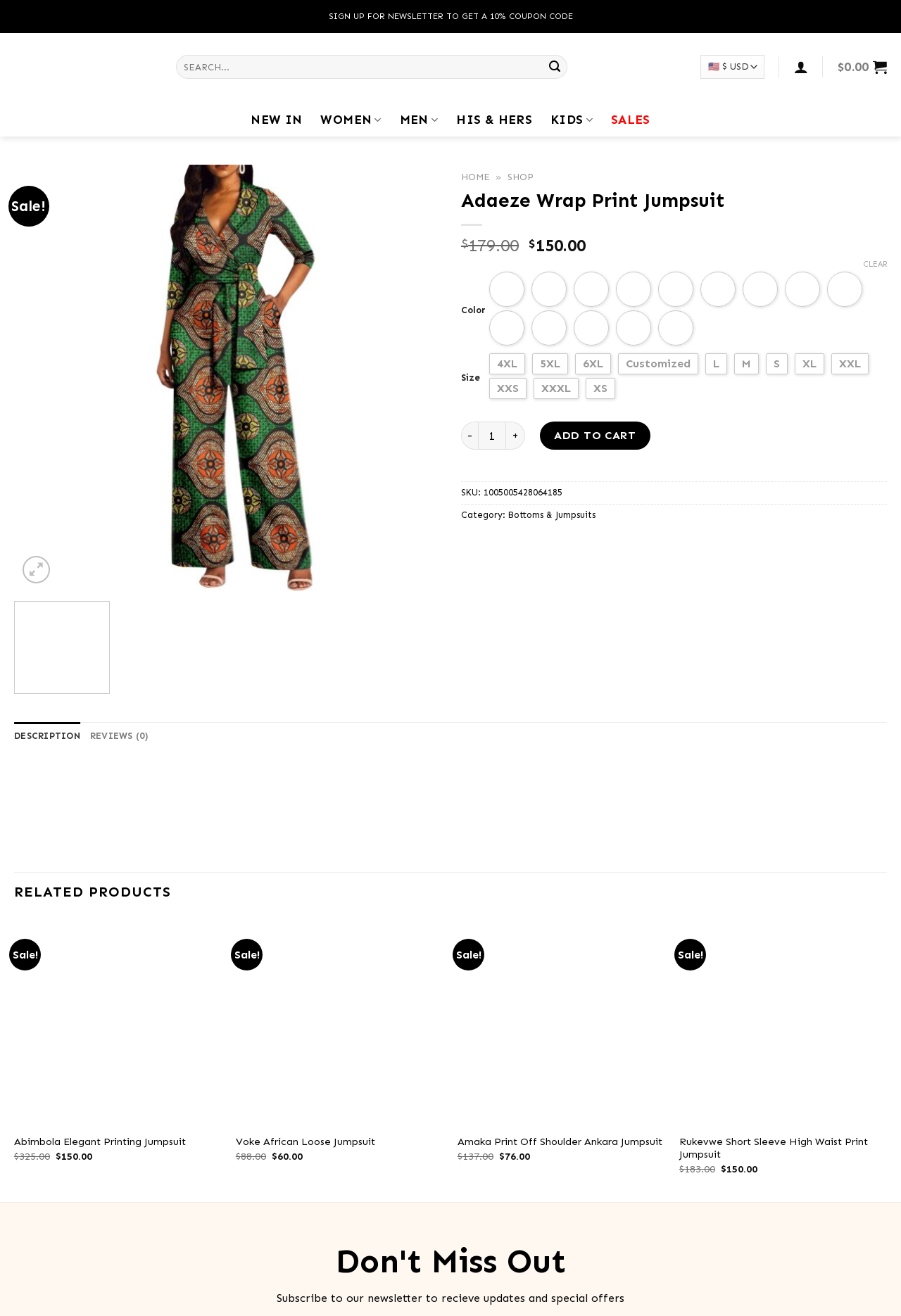Can you find the bounding box coordinates for the element that needs to be clicked to execute this instruction: "Add to Wishlist"? The coordinates should be given as four float numbers between 0 and 1, i.e., [left, top, right, bottom].

[0.438, 0.157, 0.477, 0.177]